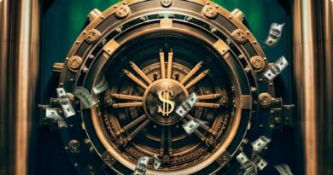Provide a one-word or one-phrase answer to the question:
What is scattered around the vault door?

Bills